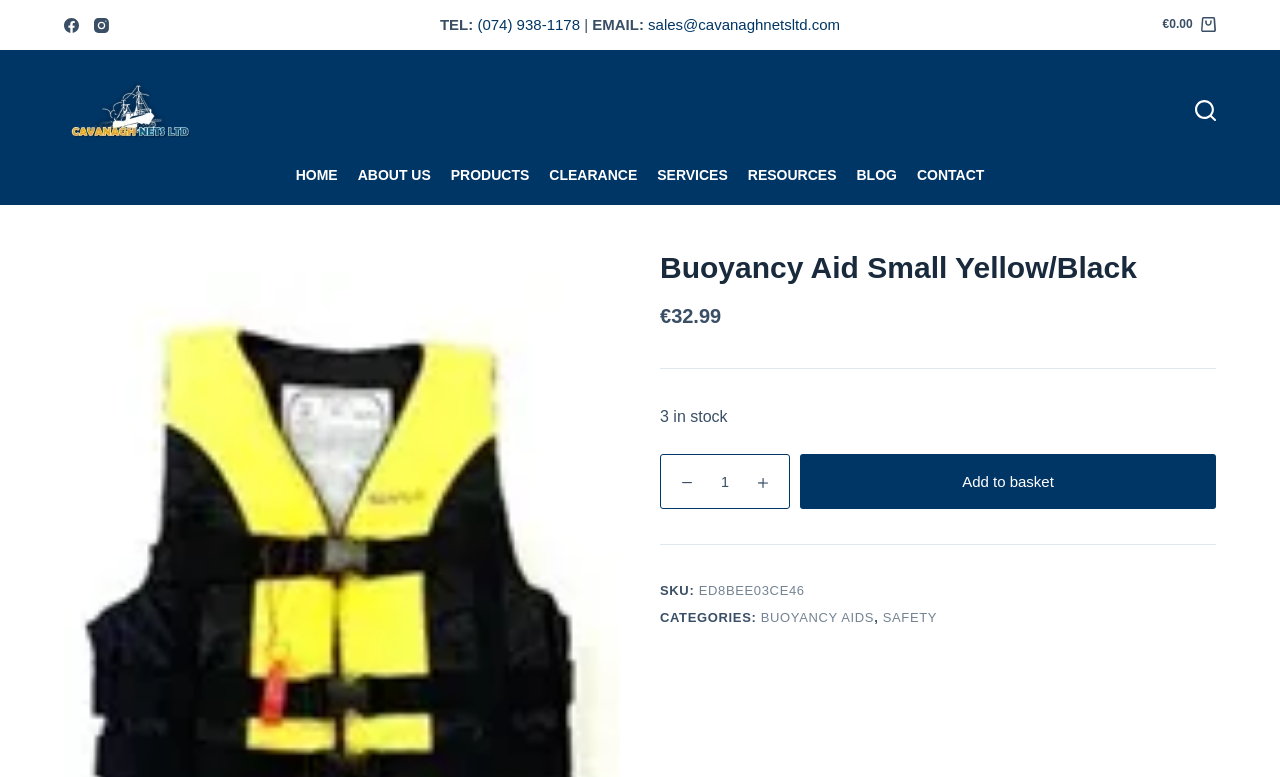What is the price of the Buoyancy Aid?
Your answer should be a single word or phrase derived from the screenshot.

€32.99